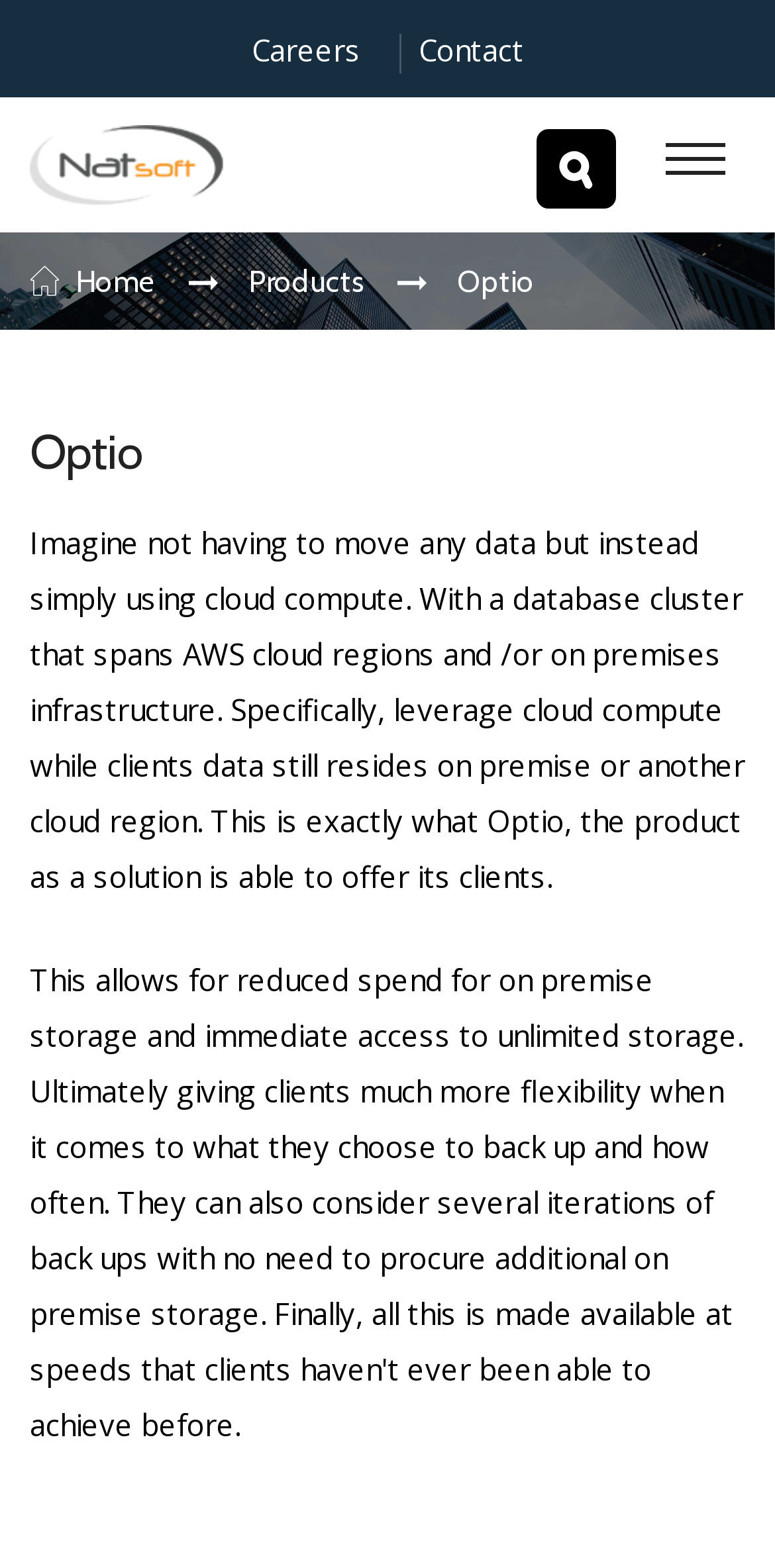What is the purpose of the textbox?
Use the screenshot to answer the question with a single word or phrase.

Type to search